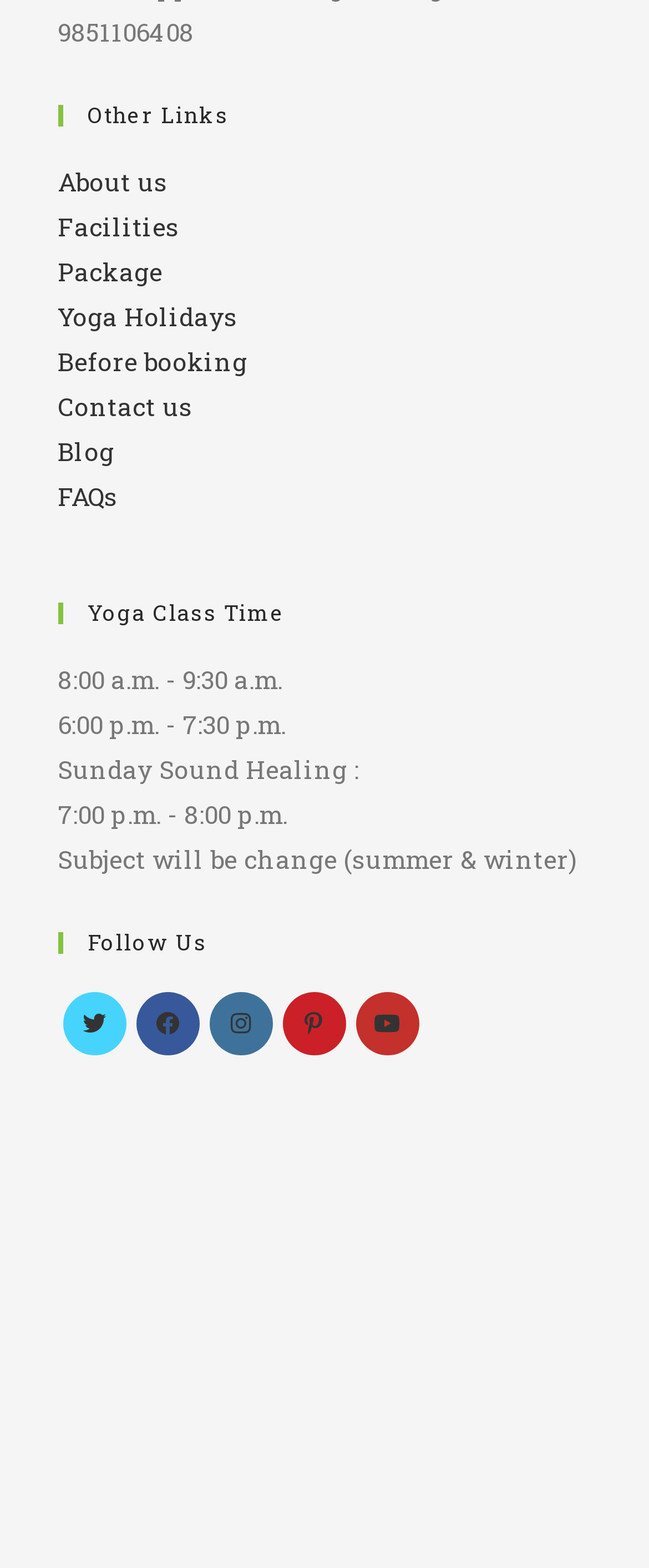Find the bounding box coordinates of the clickable region needed to perform the following instruction: "Click on About us". The coordinates should be provided as four float numbers between 0 and 1, i.e., [left, top, right, bottom].

[0.088, 0.105, 0.258, 0.126]